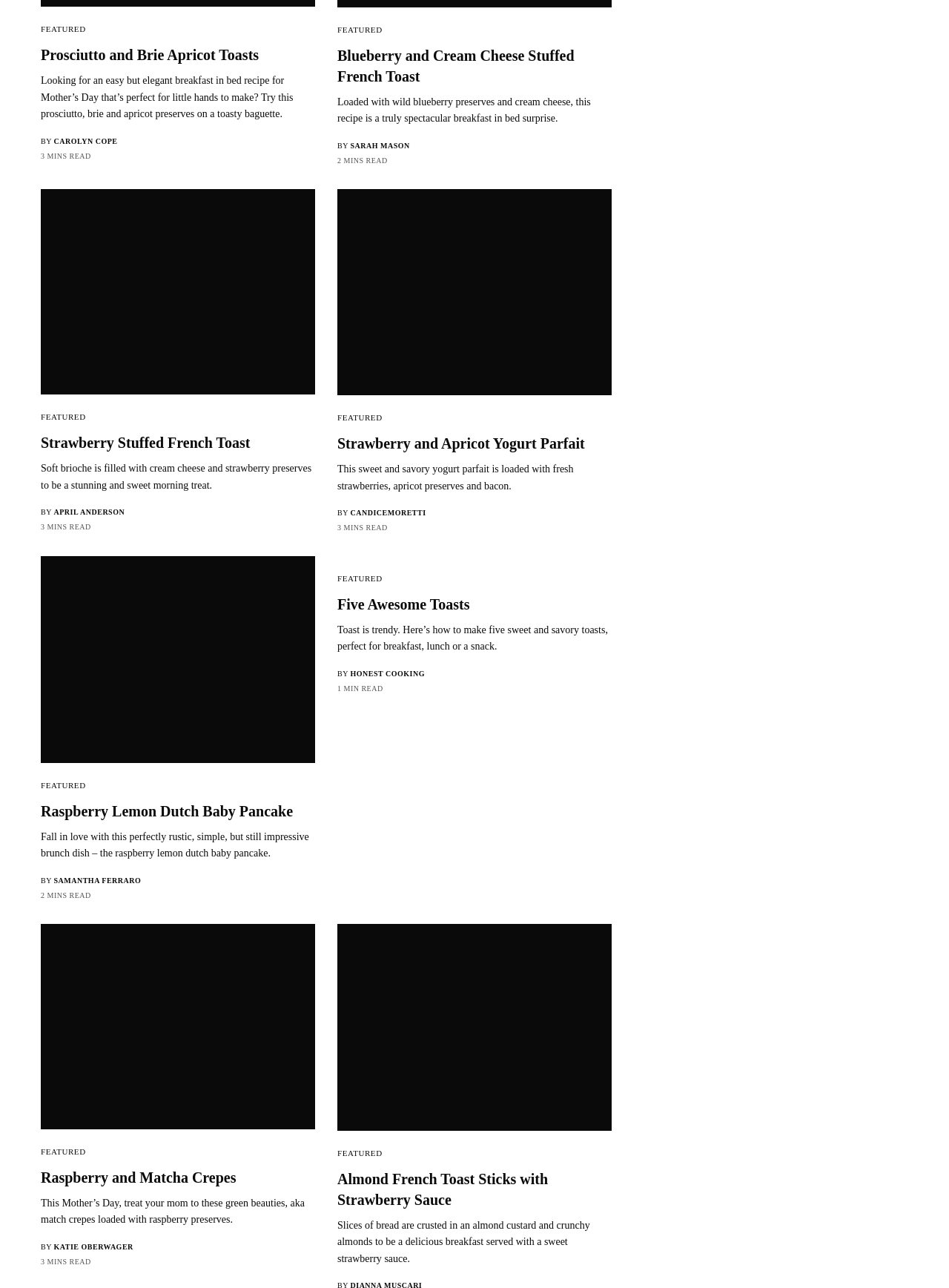How many minutes does it take to read the third recipe? Using the information from the screenshot, answer with a single word or phrase.

3 MINS READ